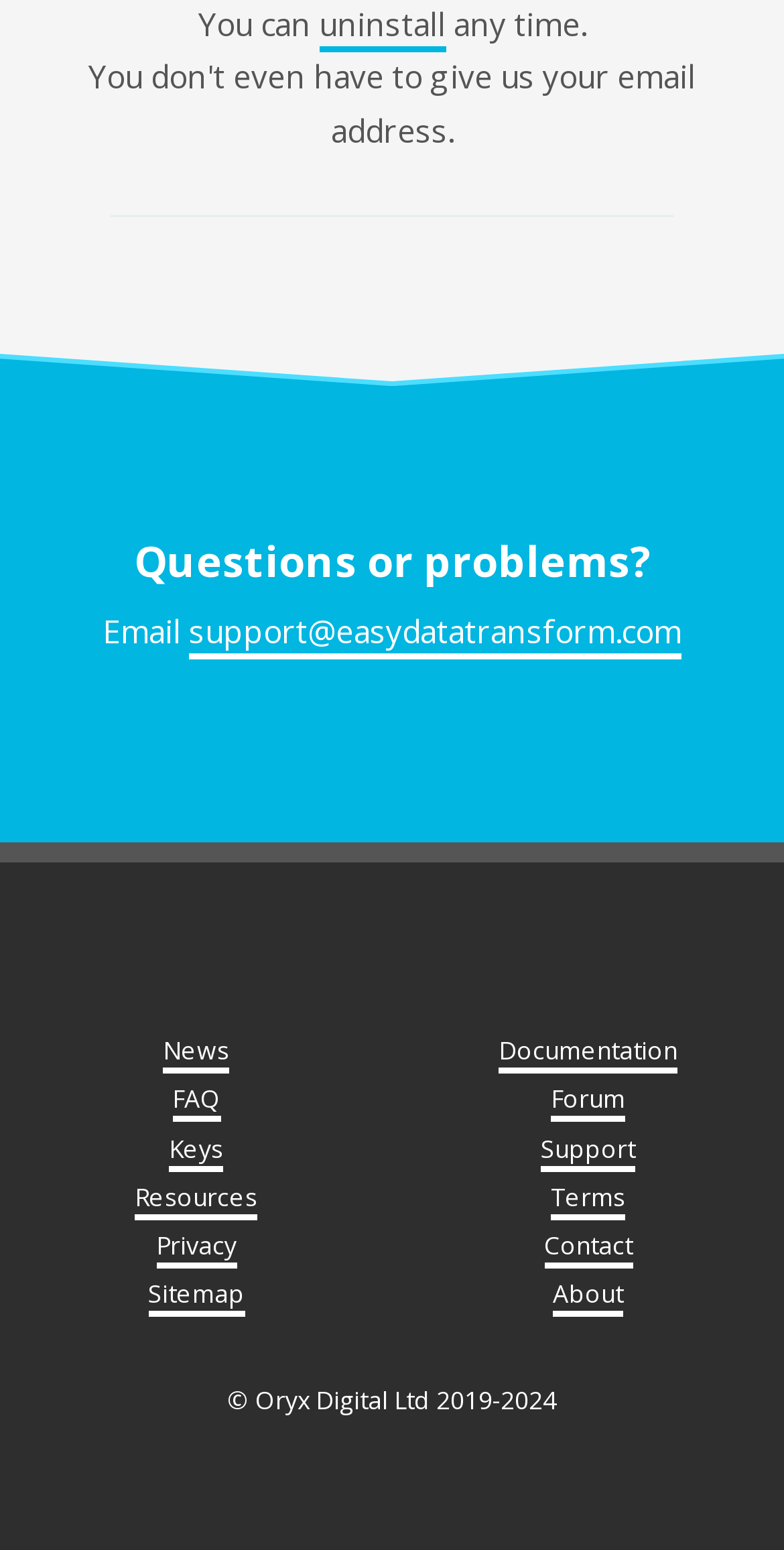Provide a brief response to the question below using a single word or phrase: 
What is the purpose of the email address provided?

For questions or problems